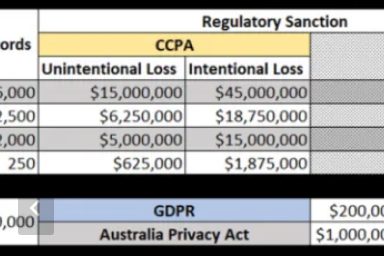What is the fine for intentional loss of 100,000 words under CCPA?
Please provide a full and detailed response to the question.

According to the table, under the CCPA section, the fine for intentional loss of 100,000 words is $45 million, which is a substantial penalty for intentional data privacy violations.